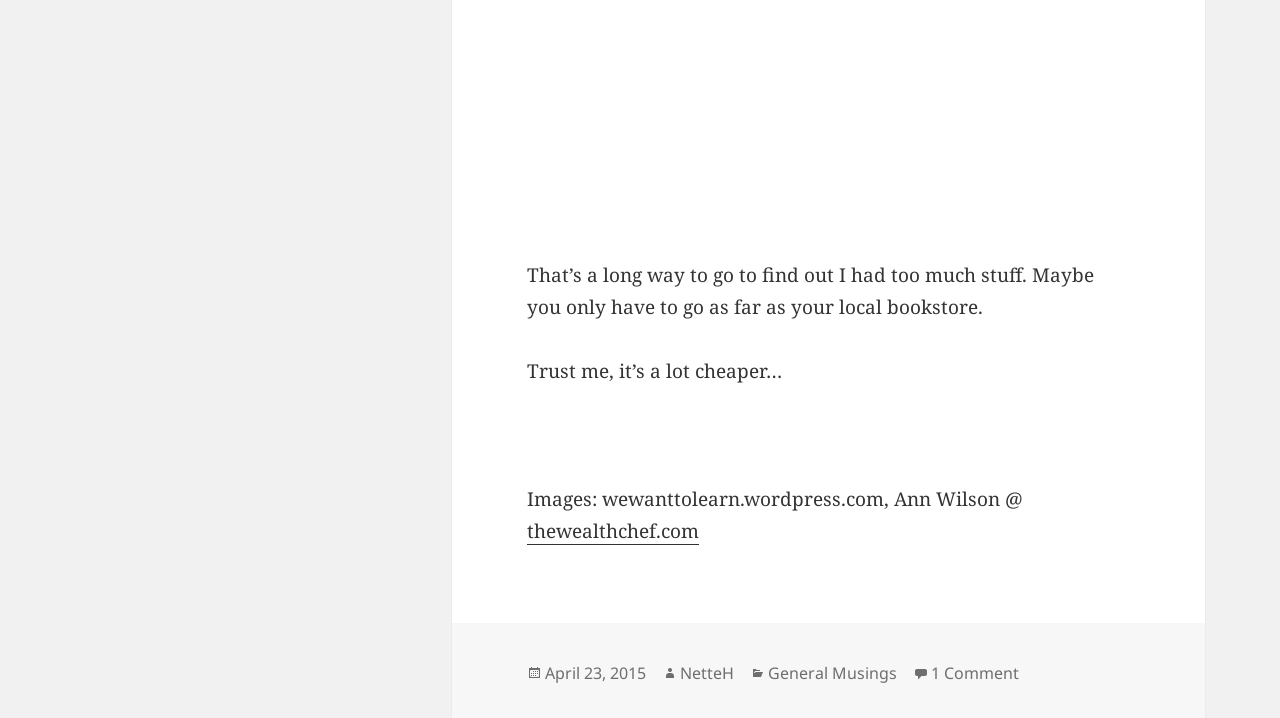How many comments are there on the blog post?
Provide a short answer using one word or a brief phrase based on the image.

1